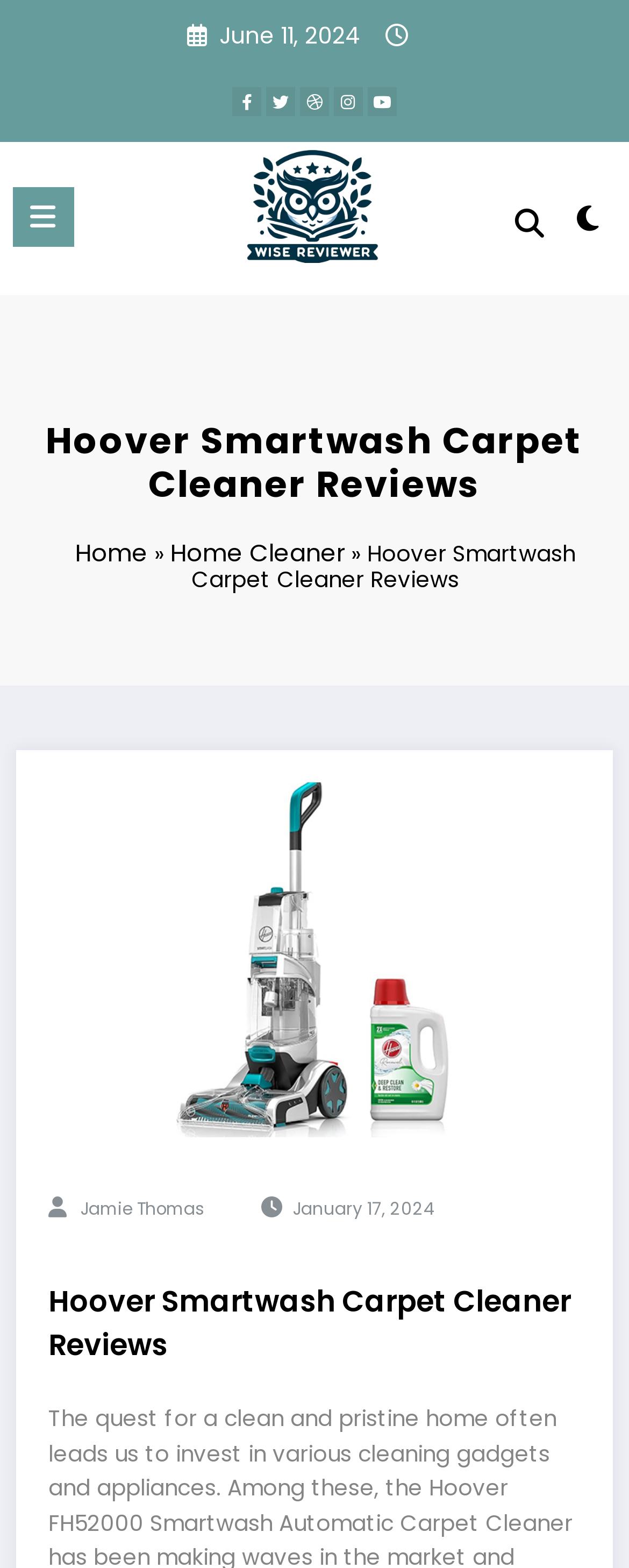Provide a thorough and detailed response to the question by examining the image: 
Who is the author of the review?

The author of the review can be found near the bottom of the webpage, where it says 'Jamie Thomas' in a link element.